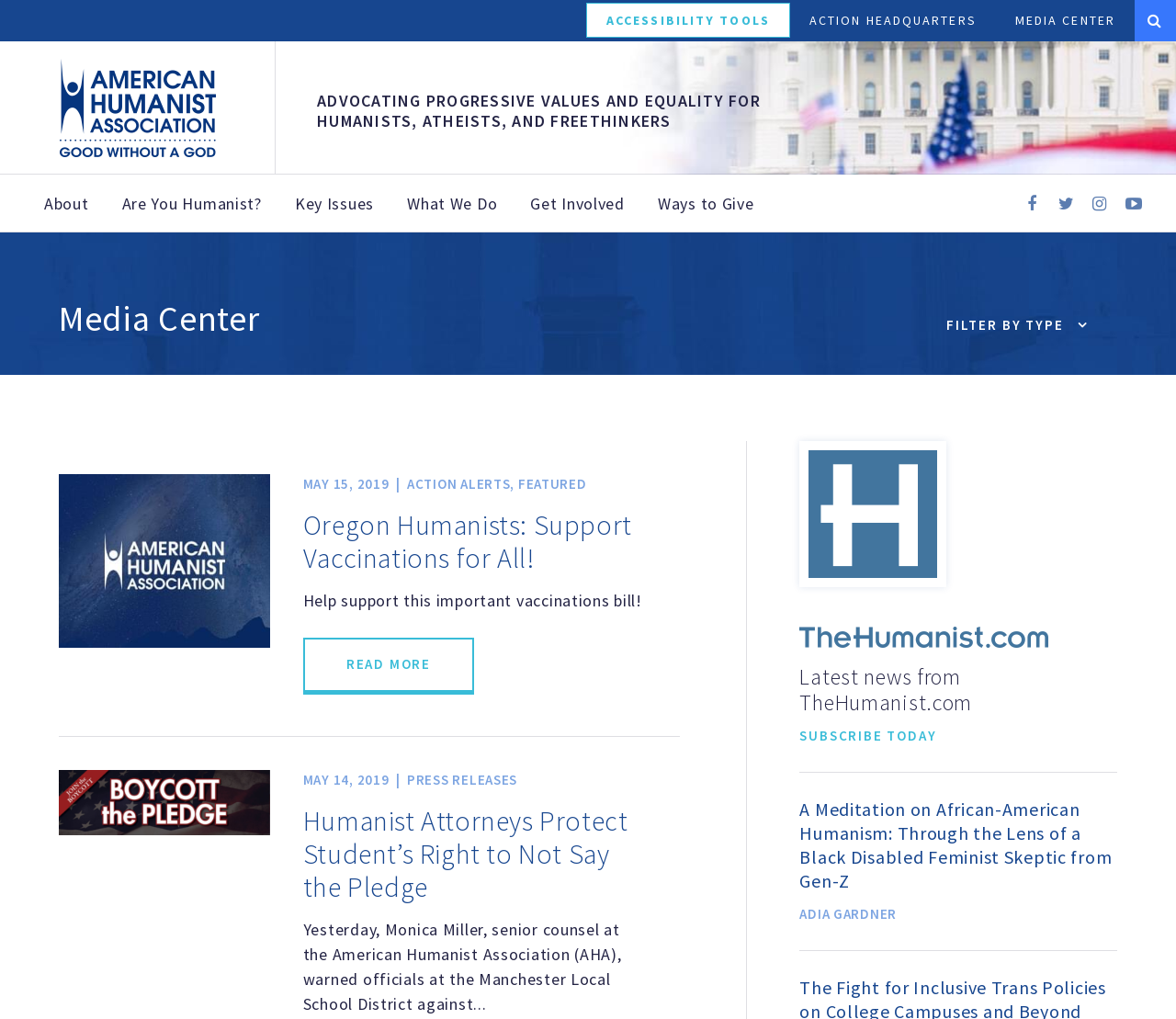Answer briefly with one word or phrase:
Who is the author of the article 'Oregon Humanists: Support Vaccinations for All!'?

Not specified